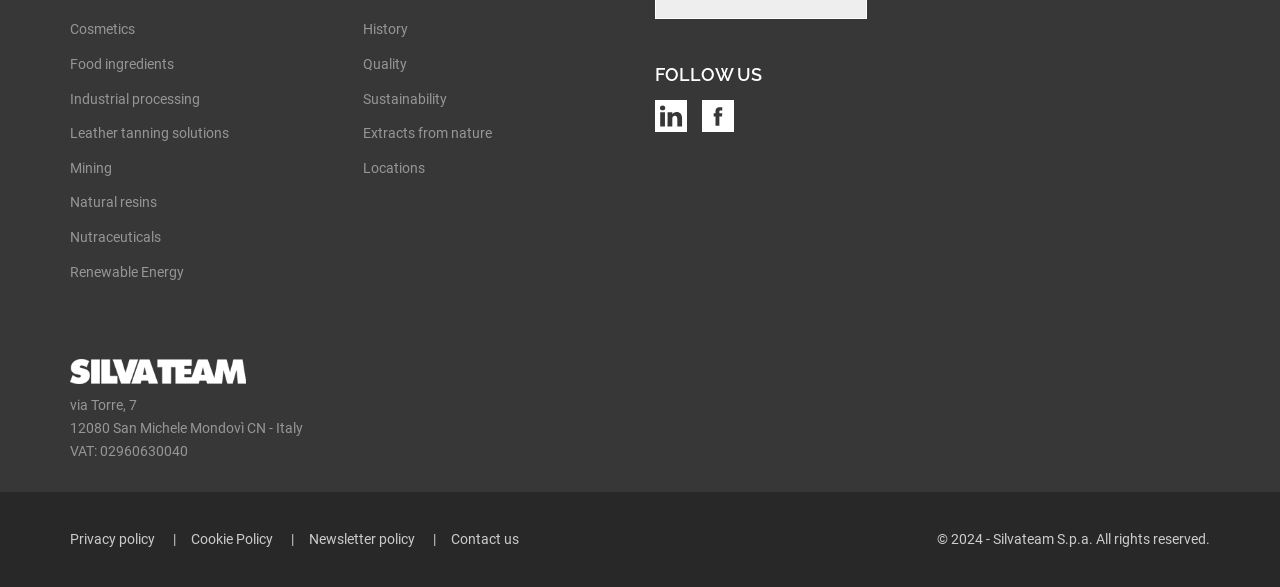Highlight the bounding box of the UI element that corresponds to this description: "Quality".

[0.283, 0.08, 0.488, 0.139]